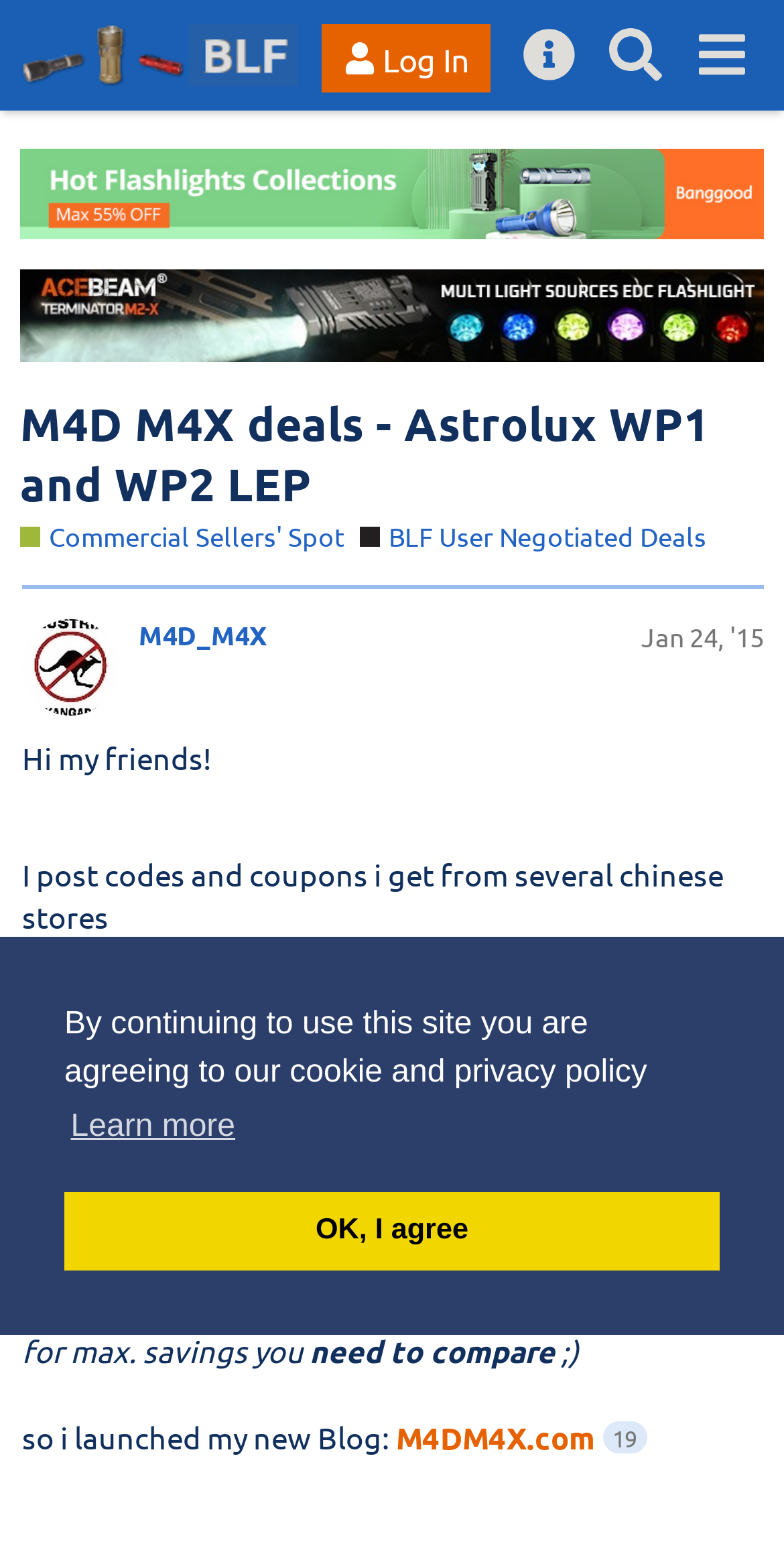Please identify the coordinates of the bounding box that should be clicked to fulfill this instruction: "Read the 'Commercial Sellers' Spot' description".

[0.026, 0.333, 0.439, 0.356]